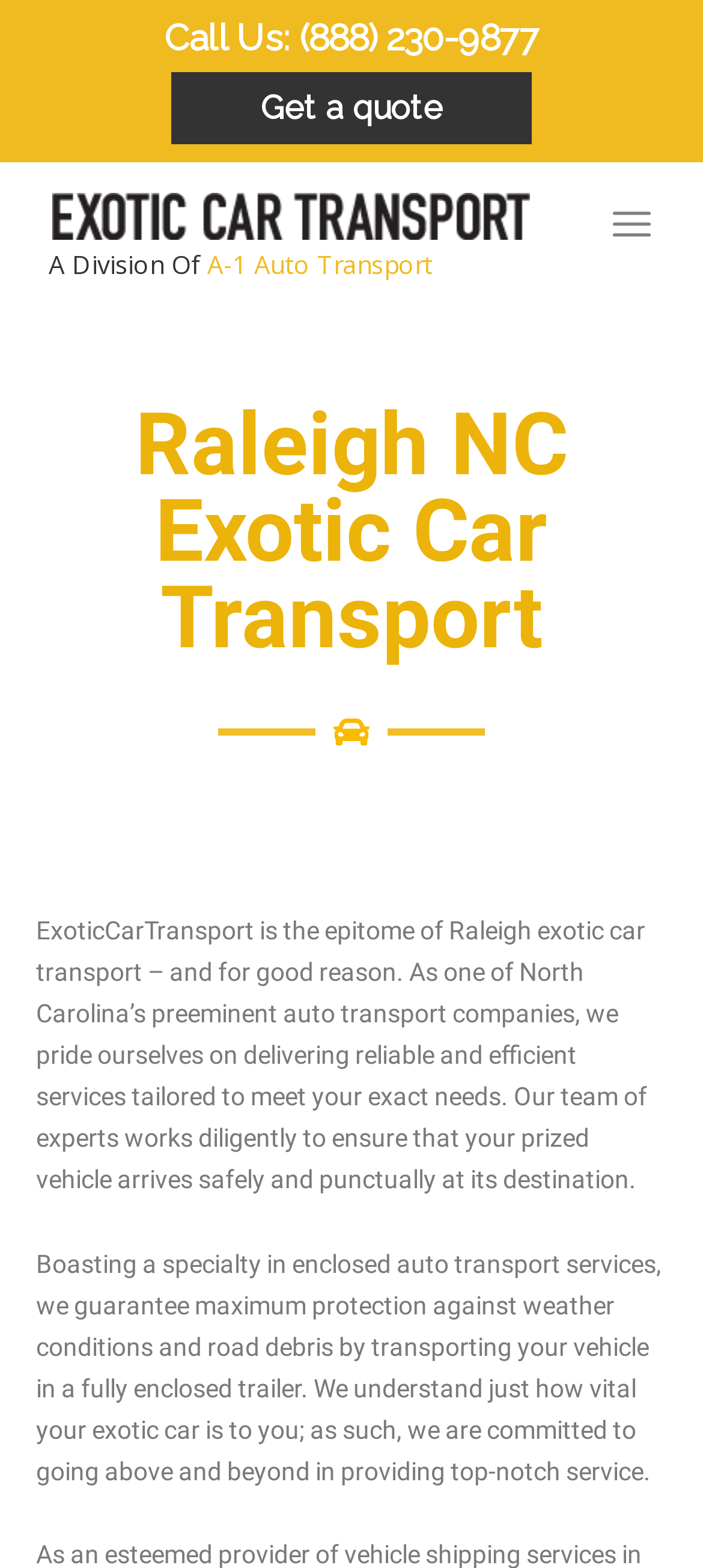Identify the headline of the webpage and generate its text content.

Raleigh NC Exotic Car Transport